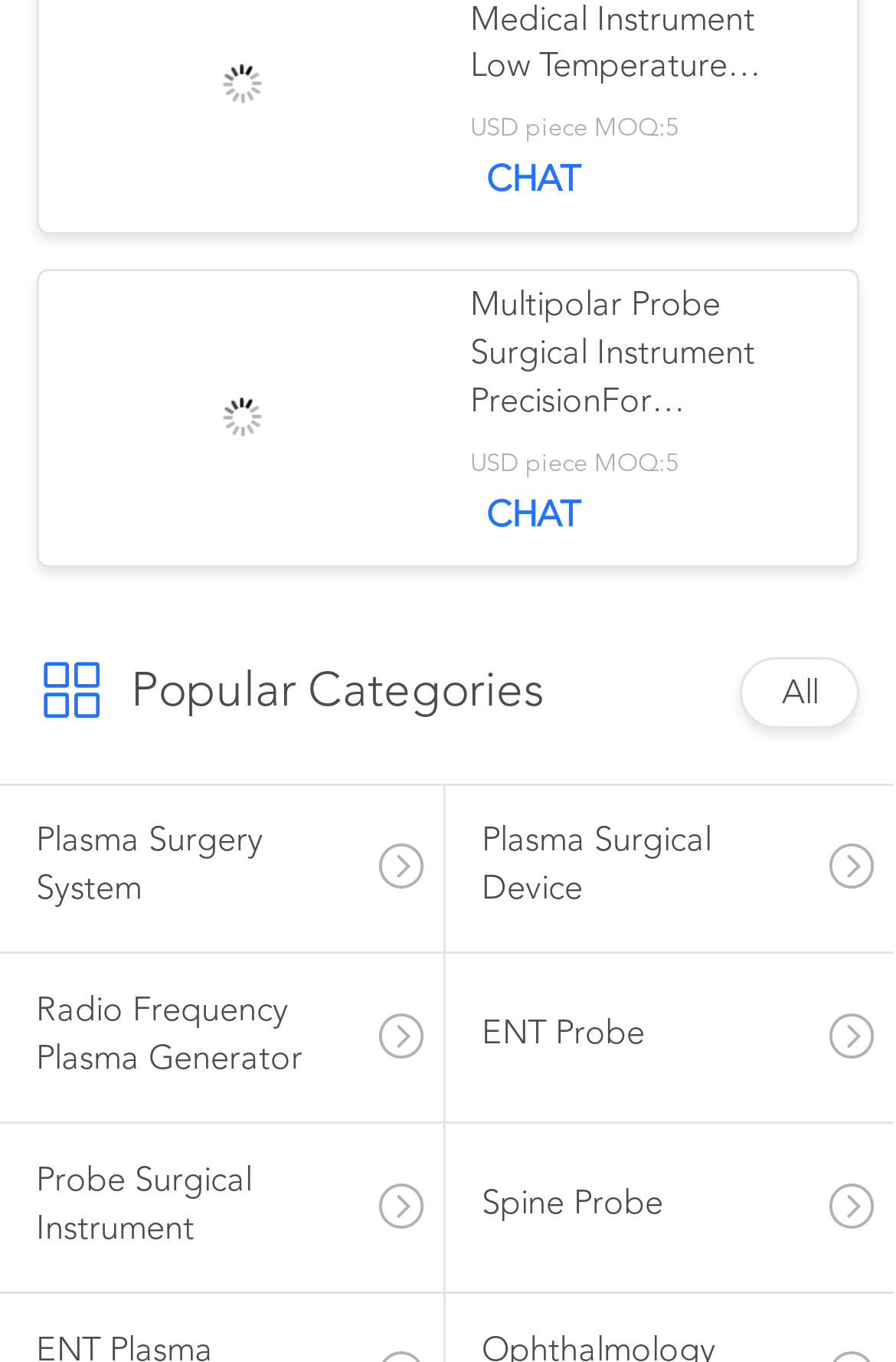What is the minimum order quantity for the products?
Provide a one-word or short-phrase answer based on the image.

5